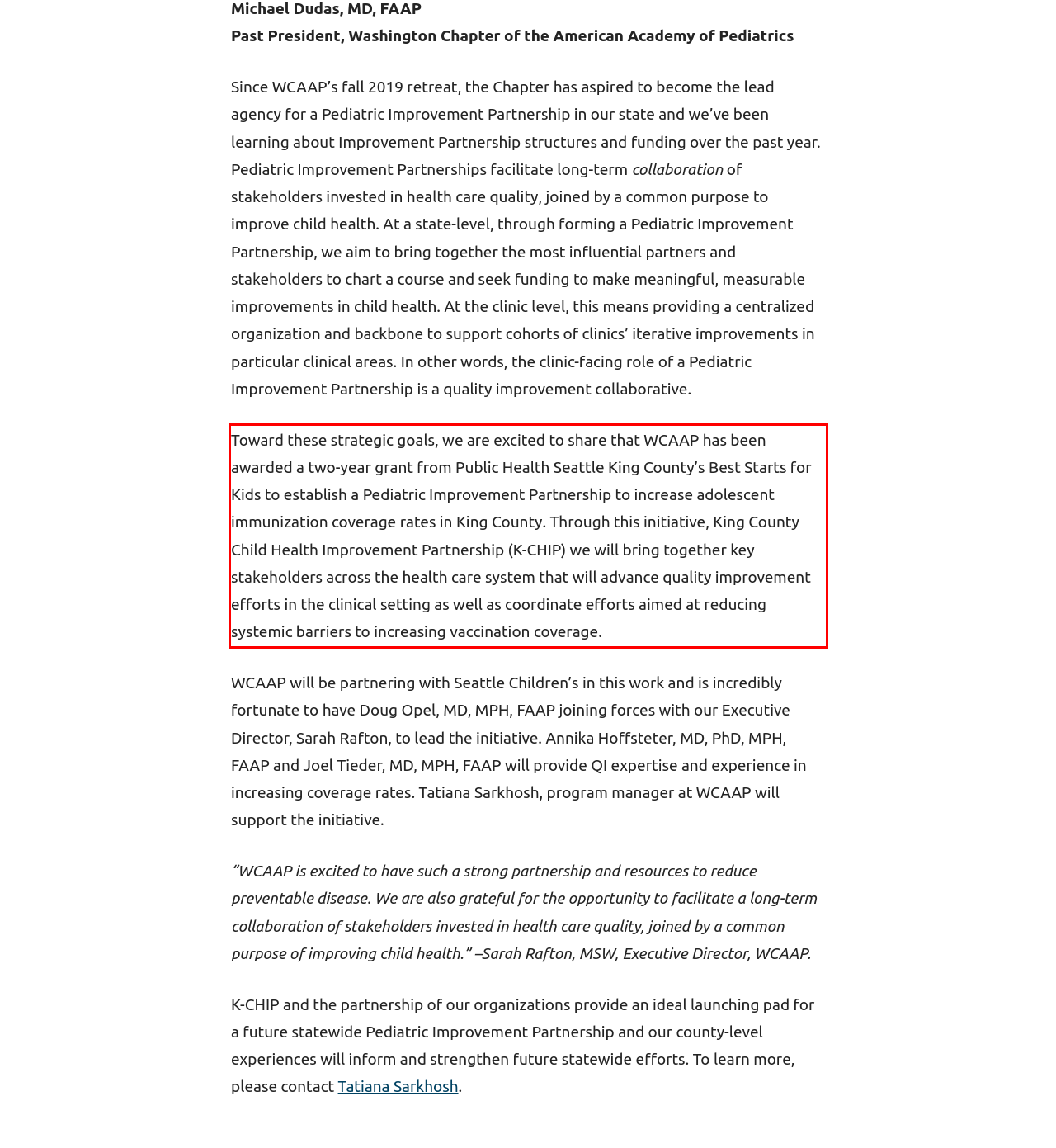Please examine the screenshot of the webpage and read the text present within the red rectangle bounding box.

Toward these strategic goals, we are excited to share that WCAAP has been awarded a two-year grant from Public Health Seattle King County’s Best Starts for Kids to establish a Pediatric Improvement Partnership to increase adolescent immunization coverage rates in King County. Through this initiative, King County Child Health Improvement Partnership (K-CHIP) we will bring together key stakeholders across the health care system that will advance quality improvement efforts in the clinical setting as well as coordinate efforts aimed at reducing systemic barriers to increasing vaccination coverage.